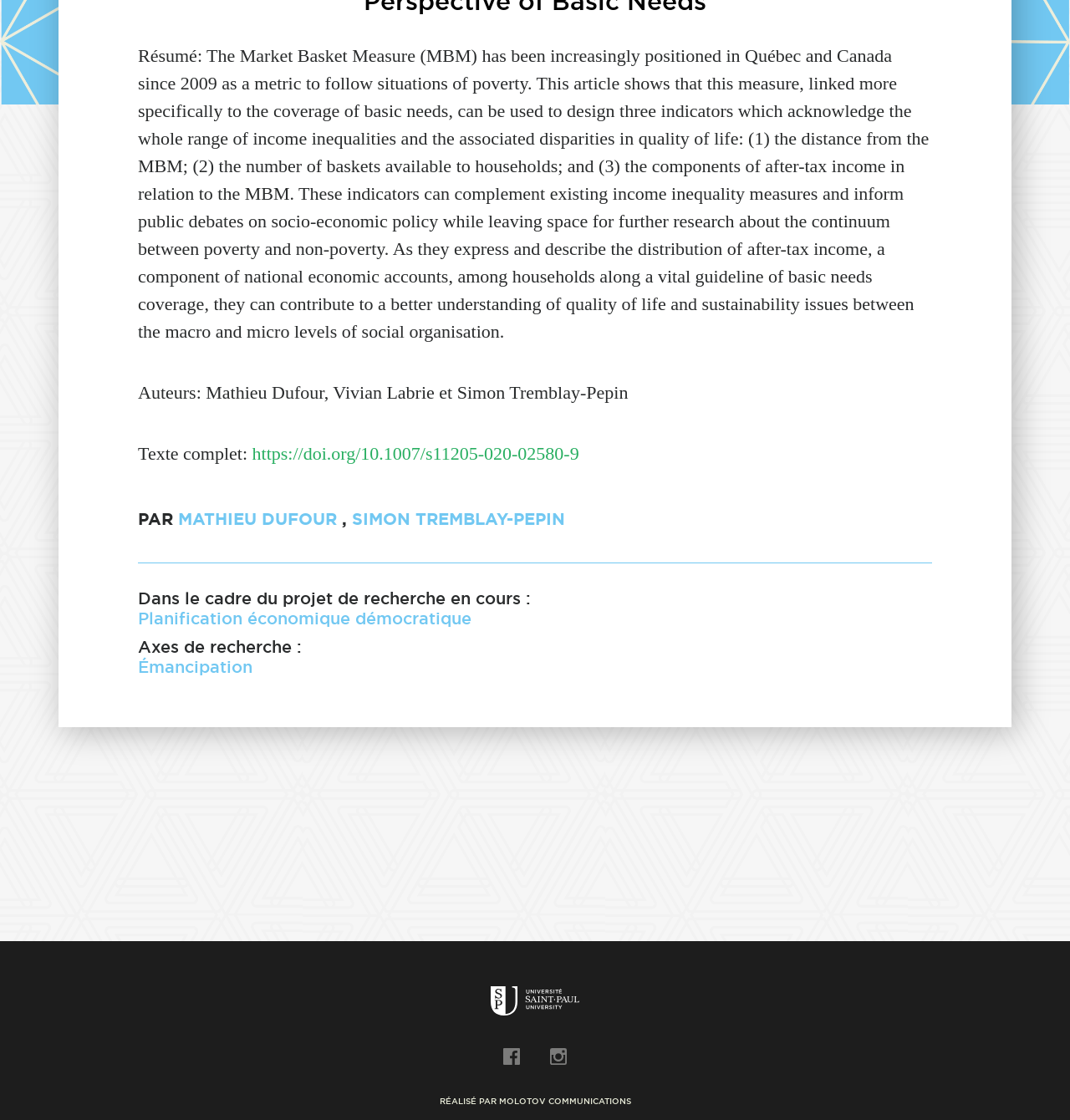From the webpage screenshot, identify the region described by Simon Tremblay-Pepin. Provide the bounding box coordinates as (top-left x, top-left y, bottom-right x, bottom-right y), with each value being a floating point number between 0 and 1.

[0.329, 0.454, 0.528, 0.472]